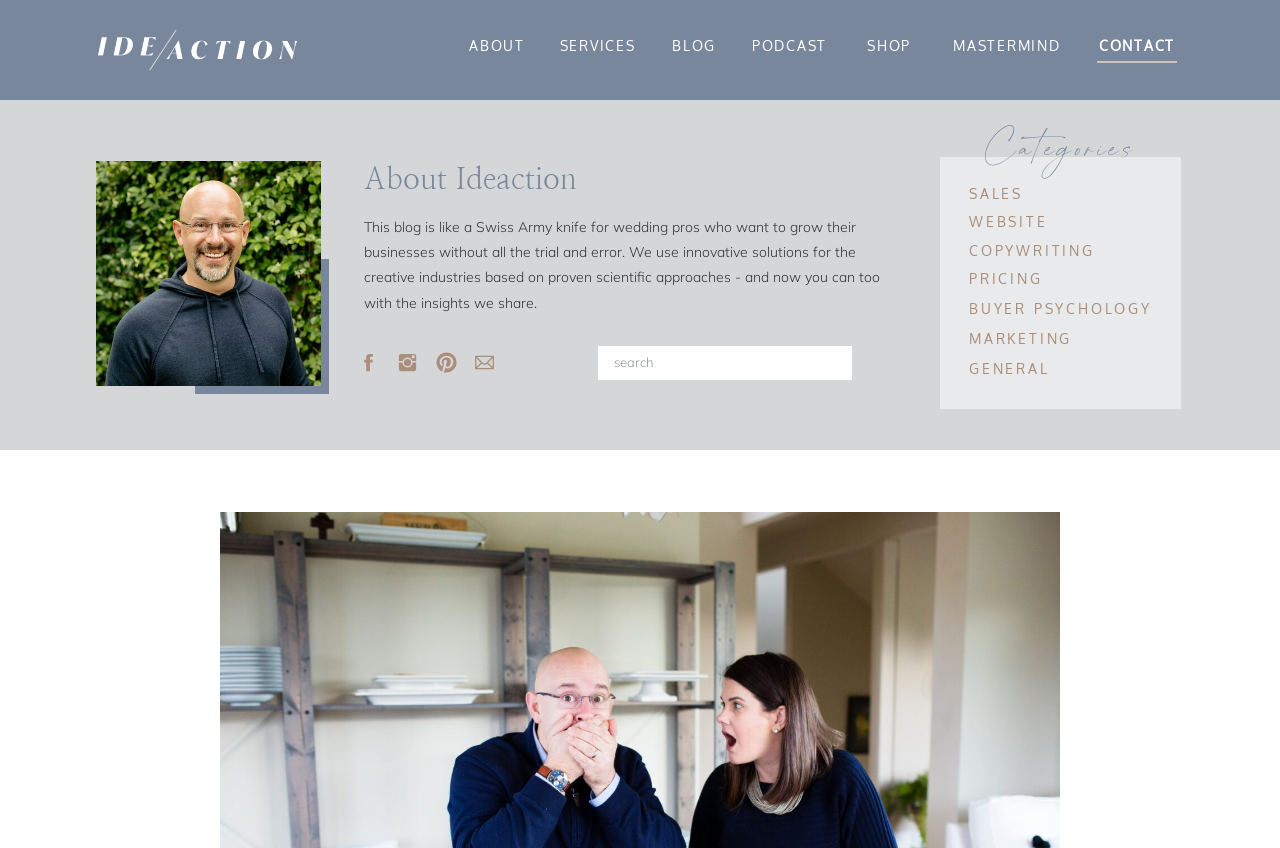Answer the question in a single word or phrase:
What is the text on the image at the top-right corner of the webpage?

Logo for Ideaction Consulting and Copywriting